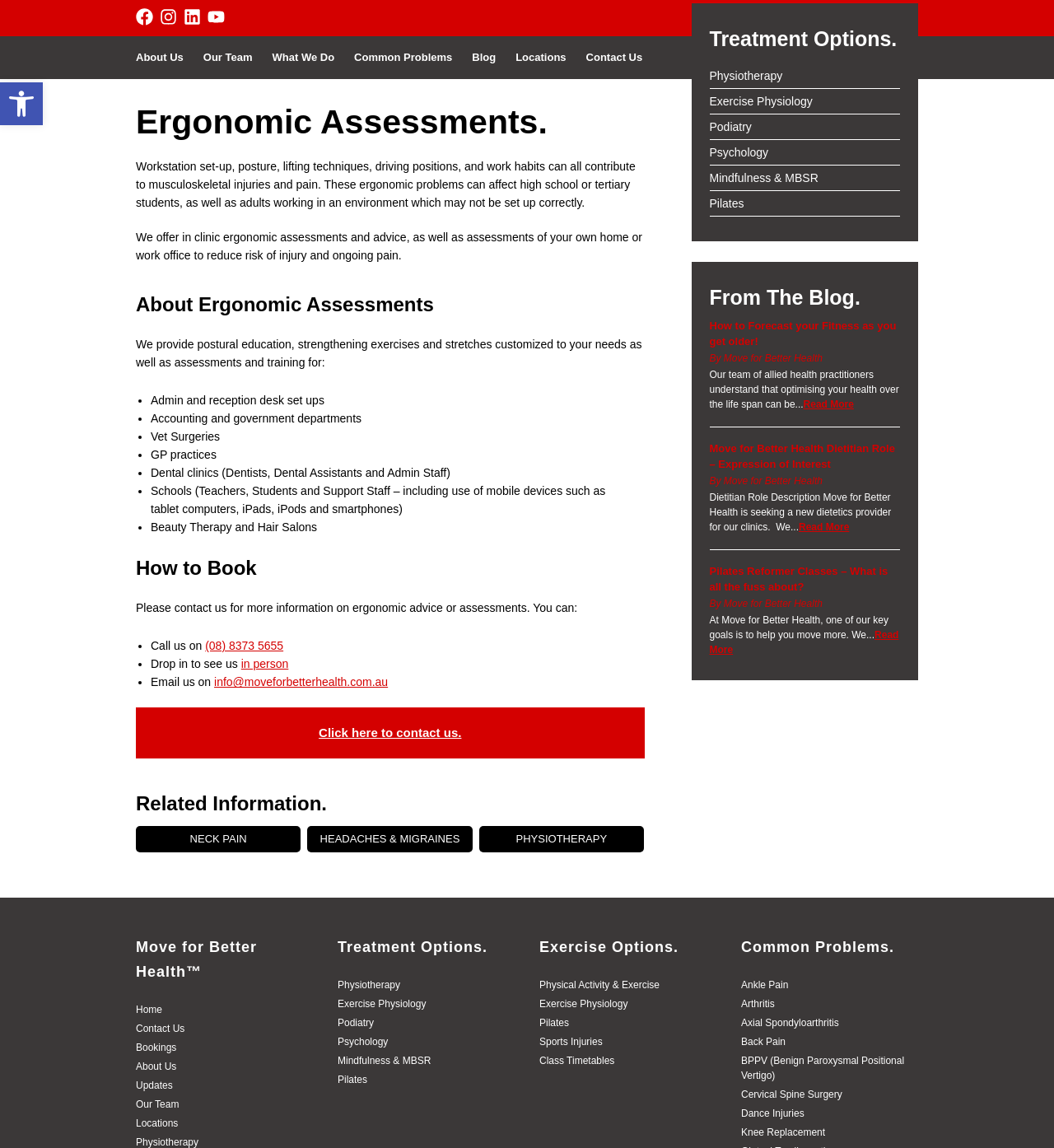Pinpoint the bounding box coordinates of the clickable element to carry out the following instruction: "Get help now."

None